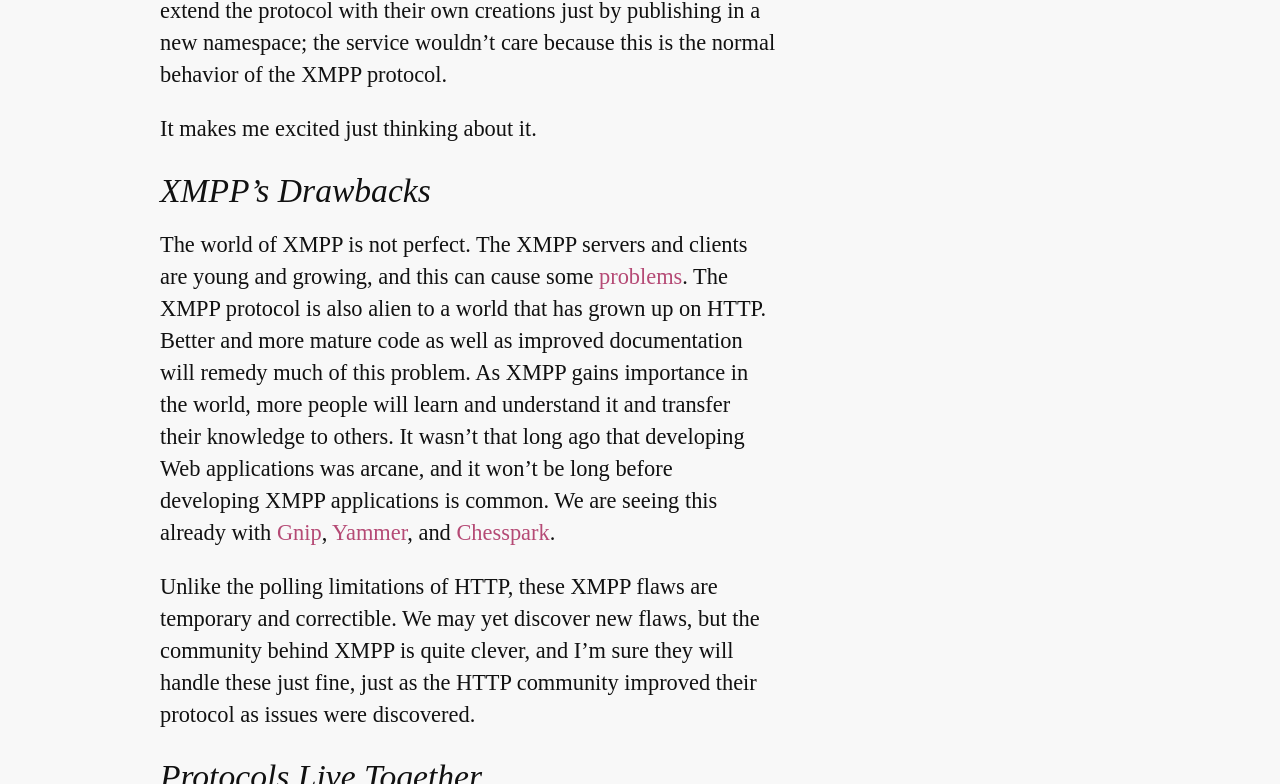Give the bounding box coordinates for the element described as: "Business Travel & Travel Industry".

None